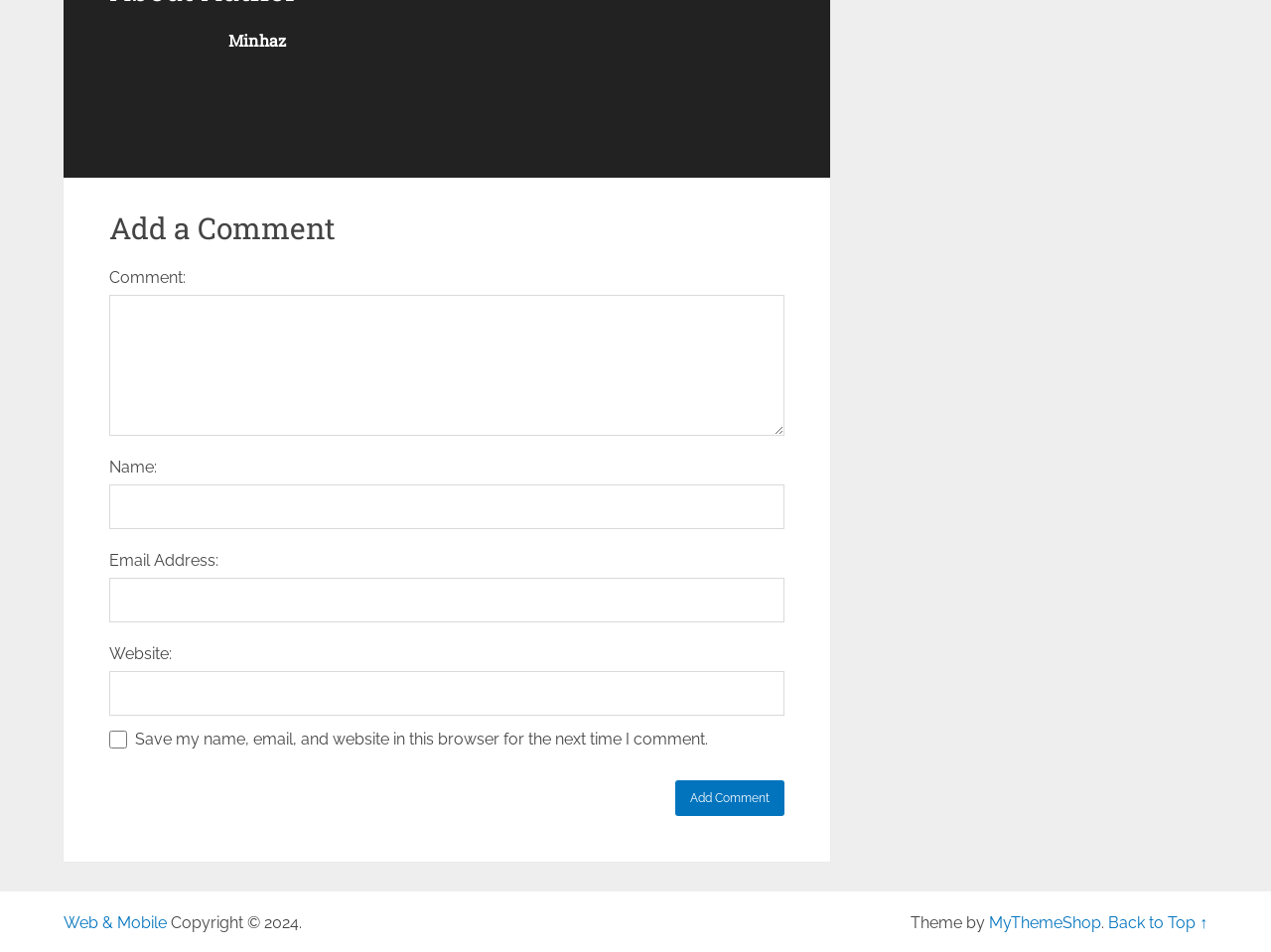Using the details from the image, please elaborate on the following question: How many text boxes are there for entering user information?

There are three text boxes for entering user information: one for 'Name:', one for 'Email Address:', and one for 'Website:'.